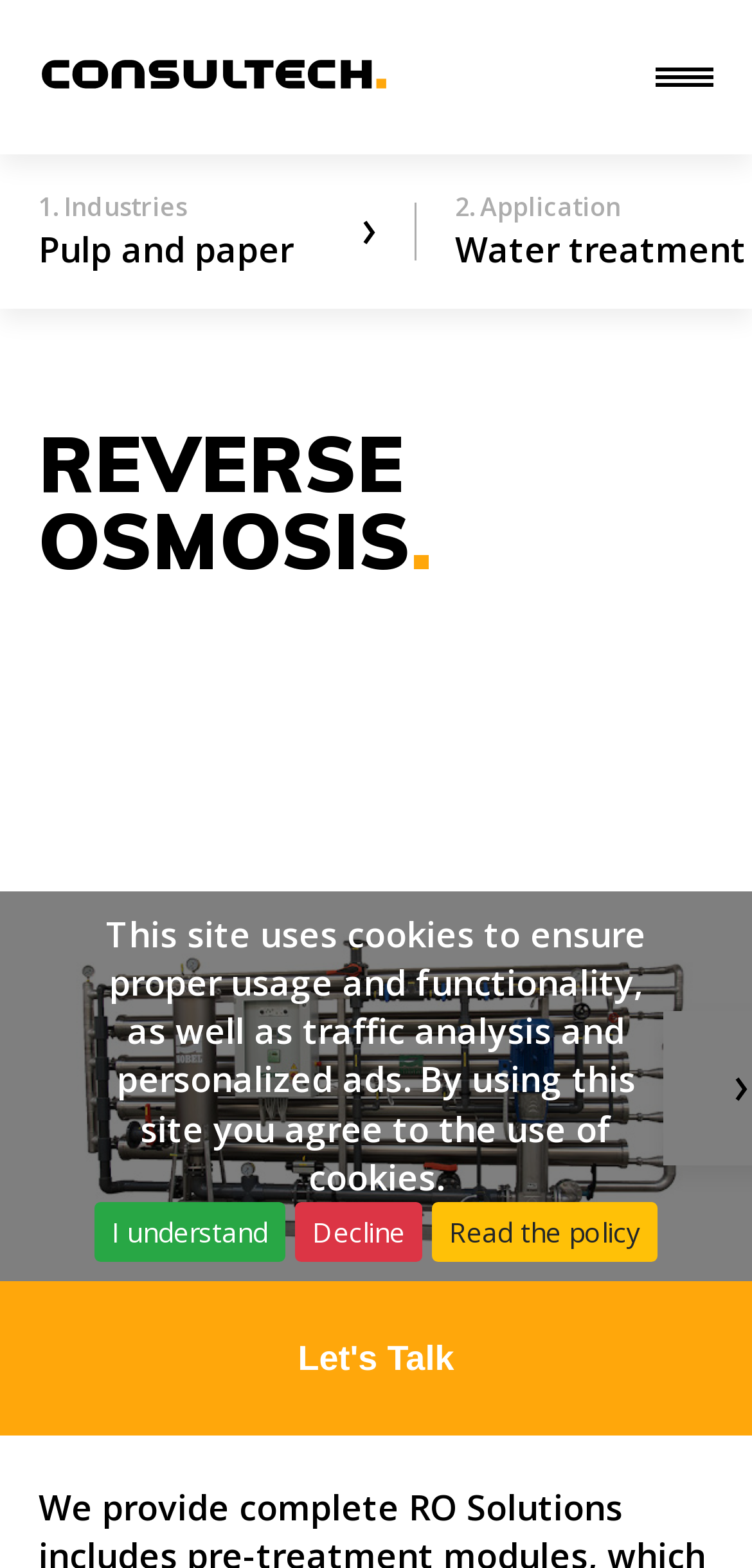Find and indicate the bounding box coordinates of the region you should select to follow the given instruction: "Read more about reverse osmosis".

[0.051, 0.271, 0.949, 0.369]